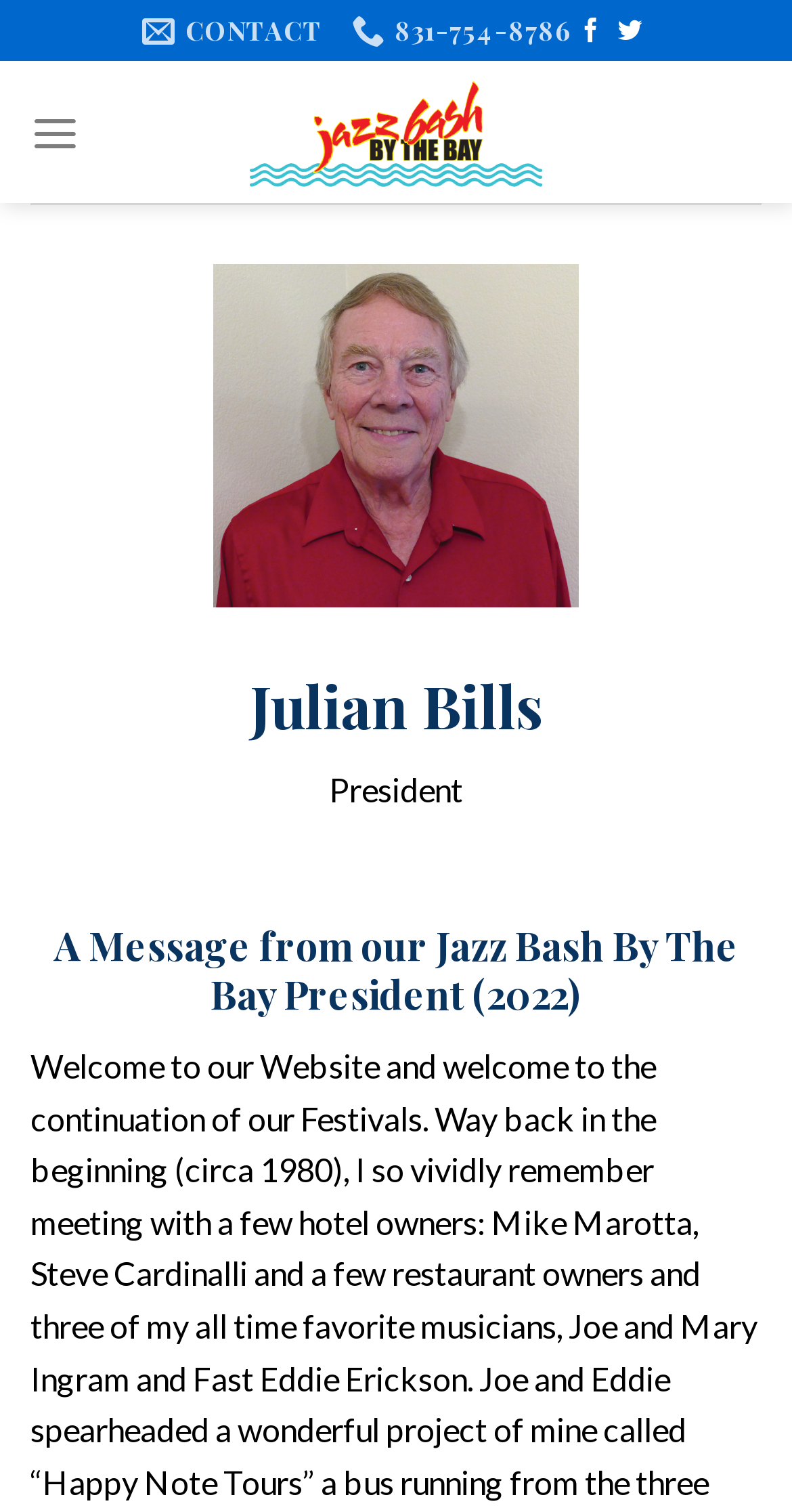Please give a one-word or short phrase response to the following question: 
What is the phone number to contact Jazz Bash Monterey?

831-754-8786